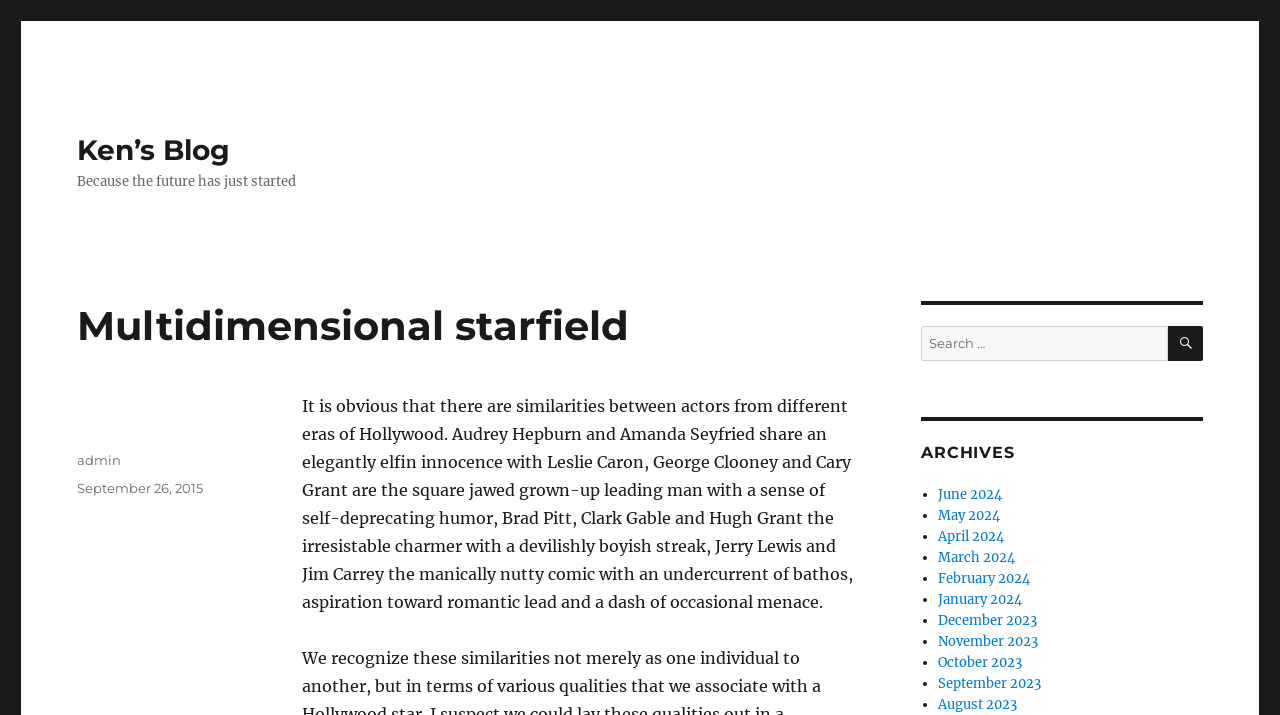What is the author of the post?
Could you give a comprehensive explanation in response to this question?

The author of the post can be found at the bottom of the webpage, where it says 'Author' followed by a link 'admin'. This indicates that the author of the post is 'admin'.